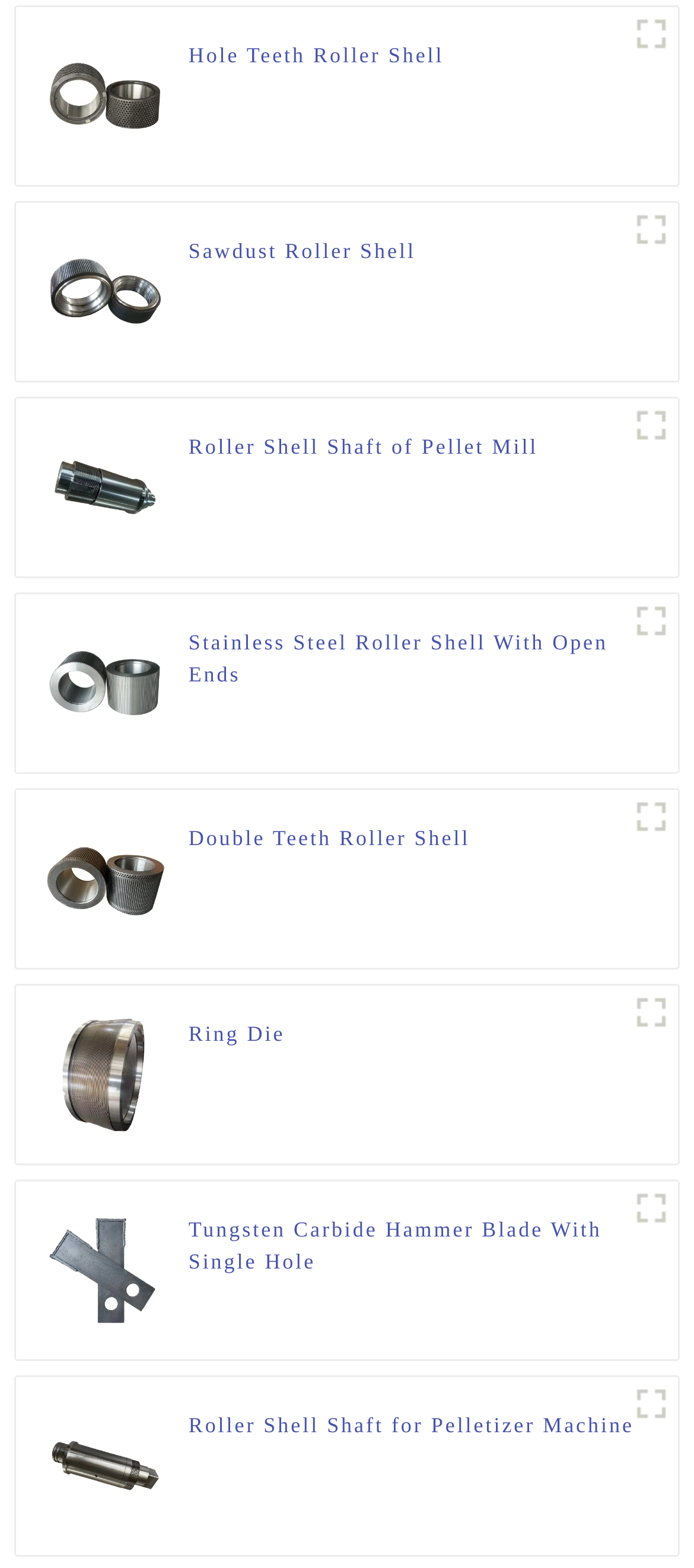Please determine the bounding box coordinates of the clickable area required to carry out the following instruction: "View Double Teeth Roller Shell". The coordinates must be four float numbers between 0 and 1, represented as [left, top, right, bottom].

[0.272, 0.524, 0.677, 0.565]